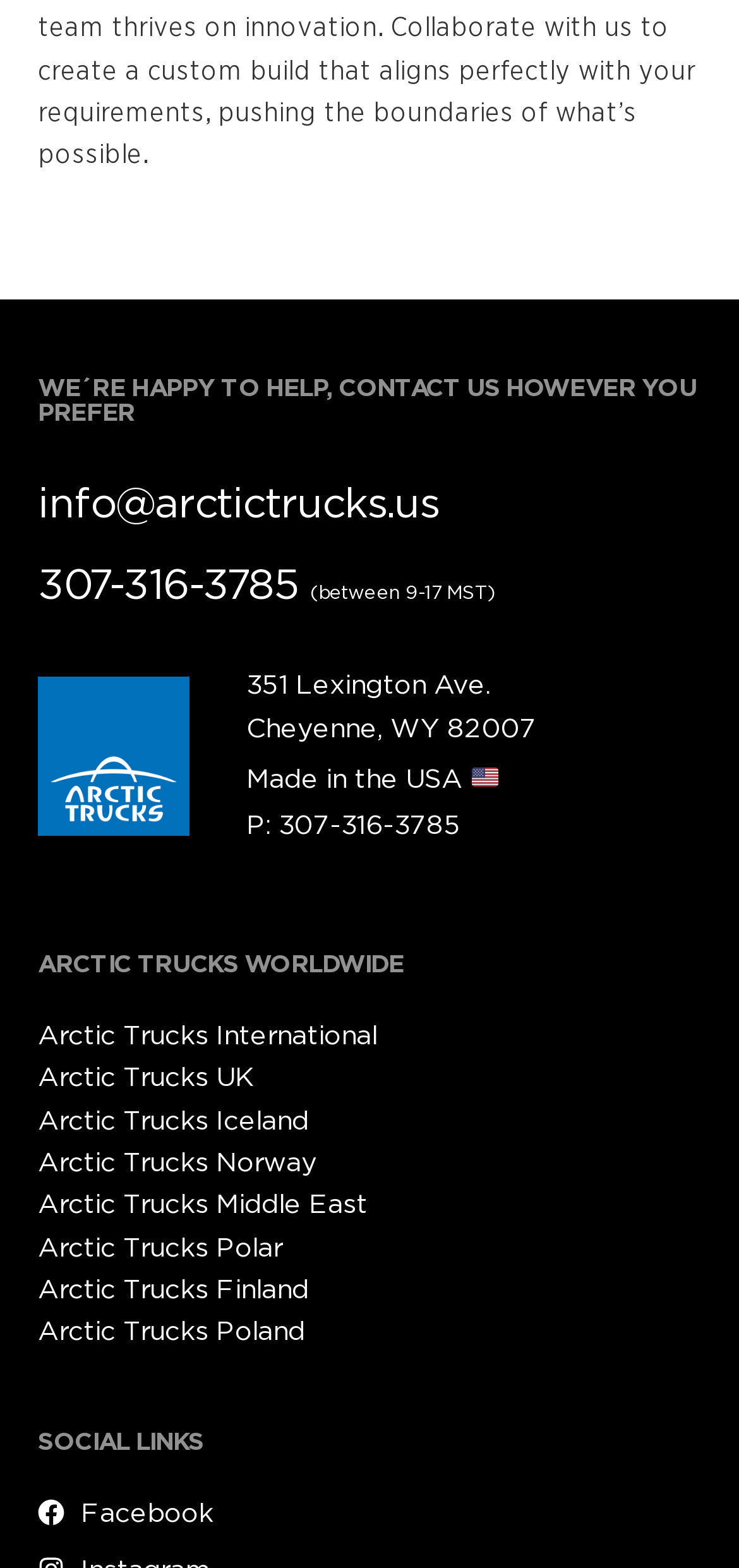Based on the image, provide a detailed response to the question:
How many social links are available?

There is only one social link available, which is Facebook, as indicated by the static text element with the text 'Facebook' located at the bottom of the webpage.